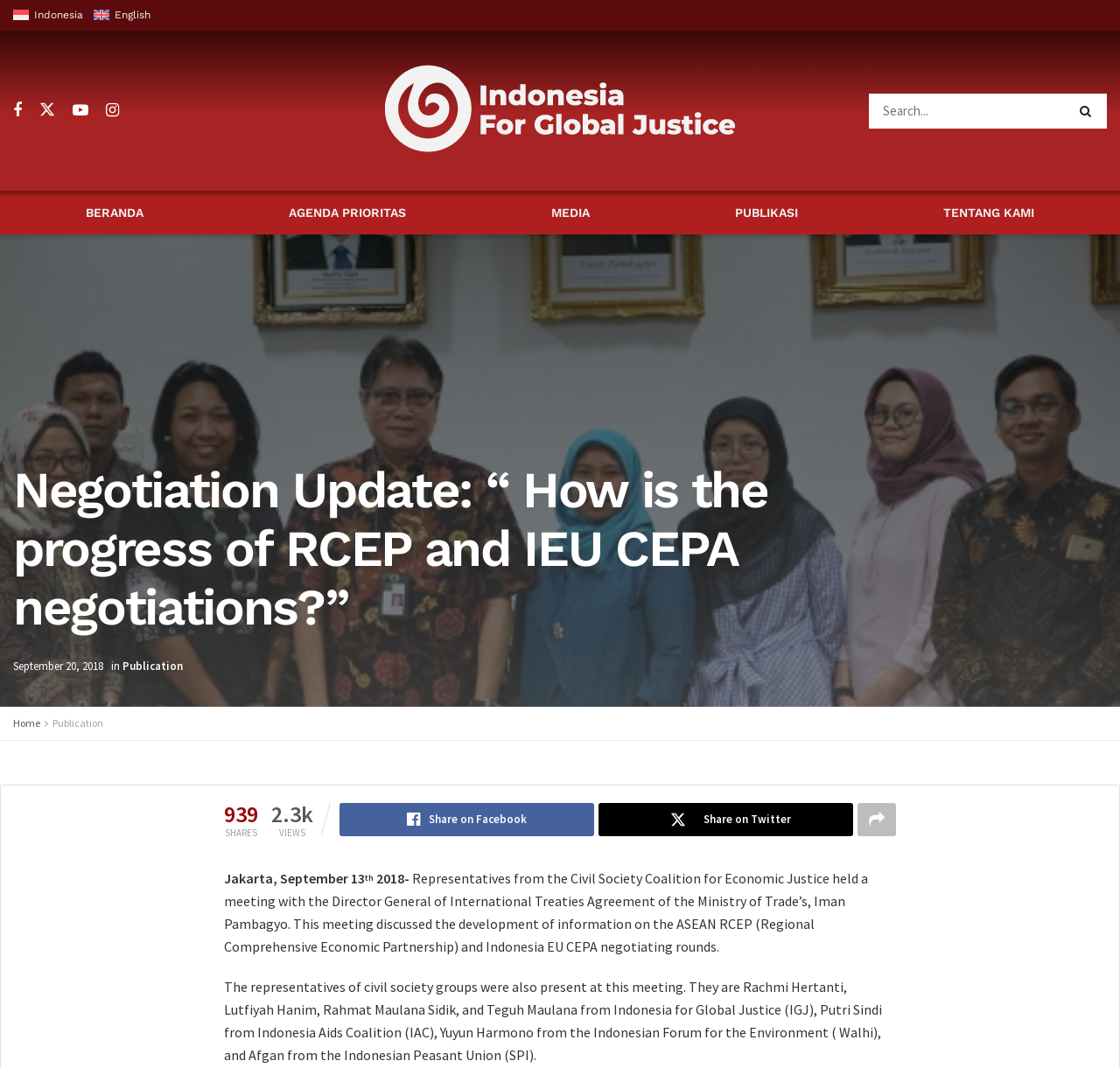Locate the bounding box coordinates of the element's region that should be clicked to carry out the following instruction: "Go to BERANDA". The coordinates need to be four float numbers between 0 and 1, i.e., [left, top, right, bottom].

[0.012, 0.179, 0.193, 0.219]